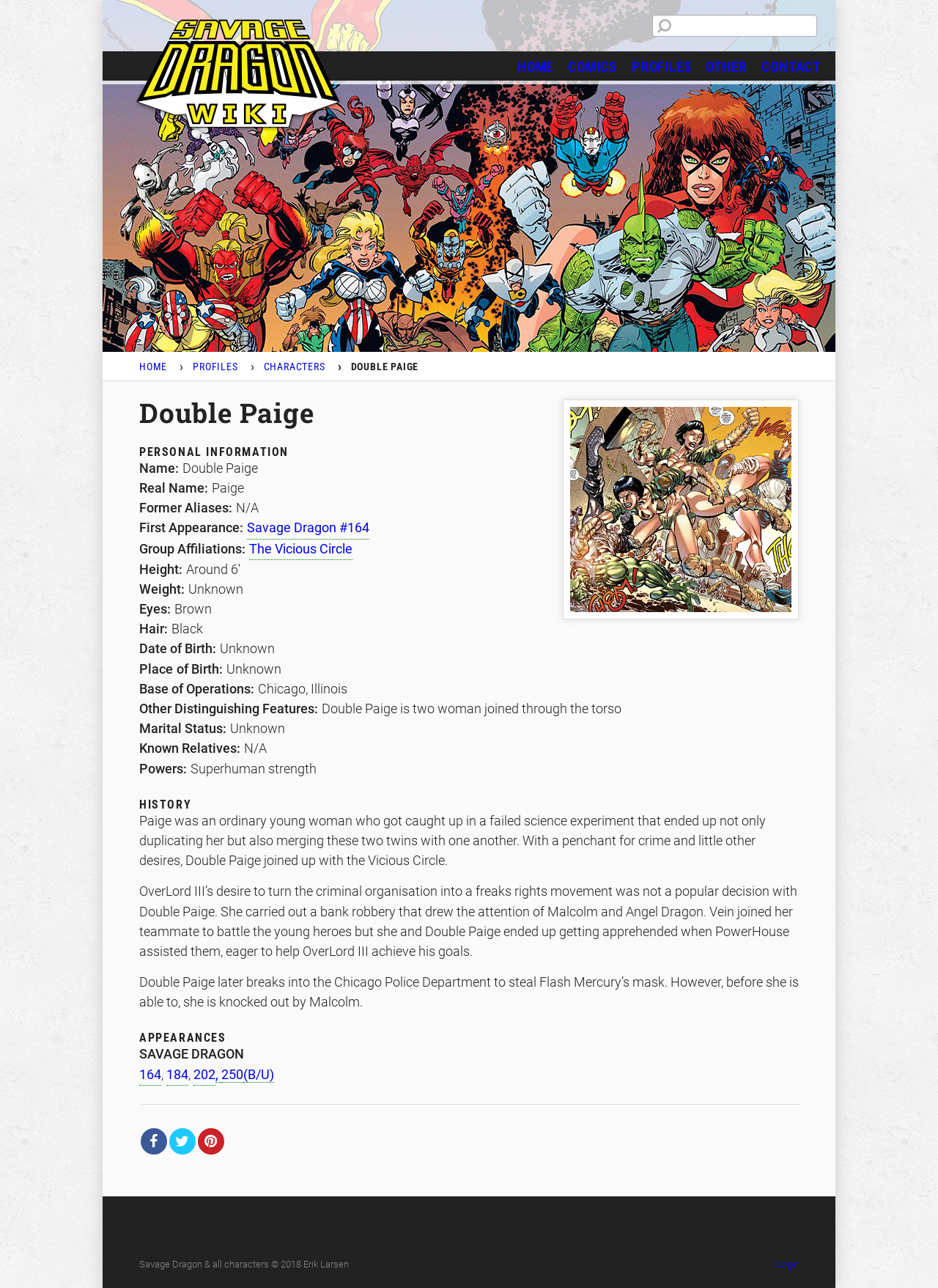Provide a comprehensive description of the webpage.

This webpage is about Double Paige, a character from the Savage Dragon comic series. At the top of the page, there is a logo of Savage Dragon and a search bar. Below the logo, there are several links to navigate to different sections of the website, including HOME, PROFILES, CHARACTERS, and CONTACT.

The main content of the page is an article about Double Paige, which includes a large image of the character. The article is divided into several sections, including Personal Information, History, and Appearances. In the Personal Information section, there are details about Double Paige's name, real name, first appearance, group affiliations, height, weight, eyes, and other physical characteristics.

In the History section, there is a brief summary of Double Paige's backstory, including how she was created through a failed science experiment and her subsequent involvement with the Vicious Circle. The section also describes her encounters with Malcolm and Angel Dragon, as well as her attempts to steal Flash Mercury's mask.

The Appearances section lists the issues of Savage Dragon in which Double Paige has appeared. There are also several links to share the article on social media platforms, such as Facebook, Twitter, and Pinterest.

At the bottom of the page, there is a copyright notice stating that Savage Dragon and all characters are copyrighted by Erik Larsen in 2018. There is also a link to log in to the website.